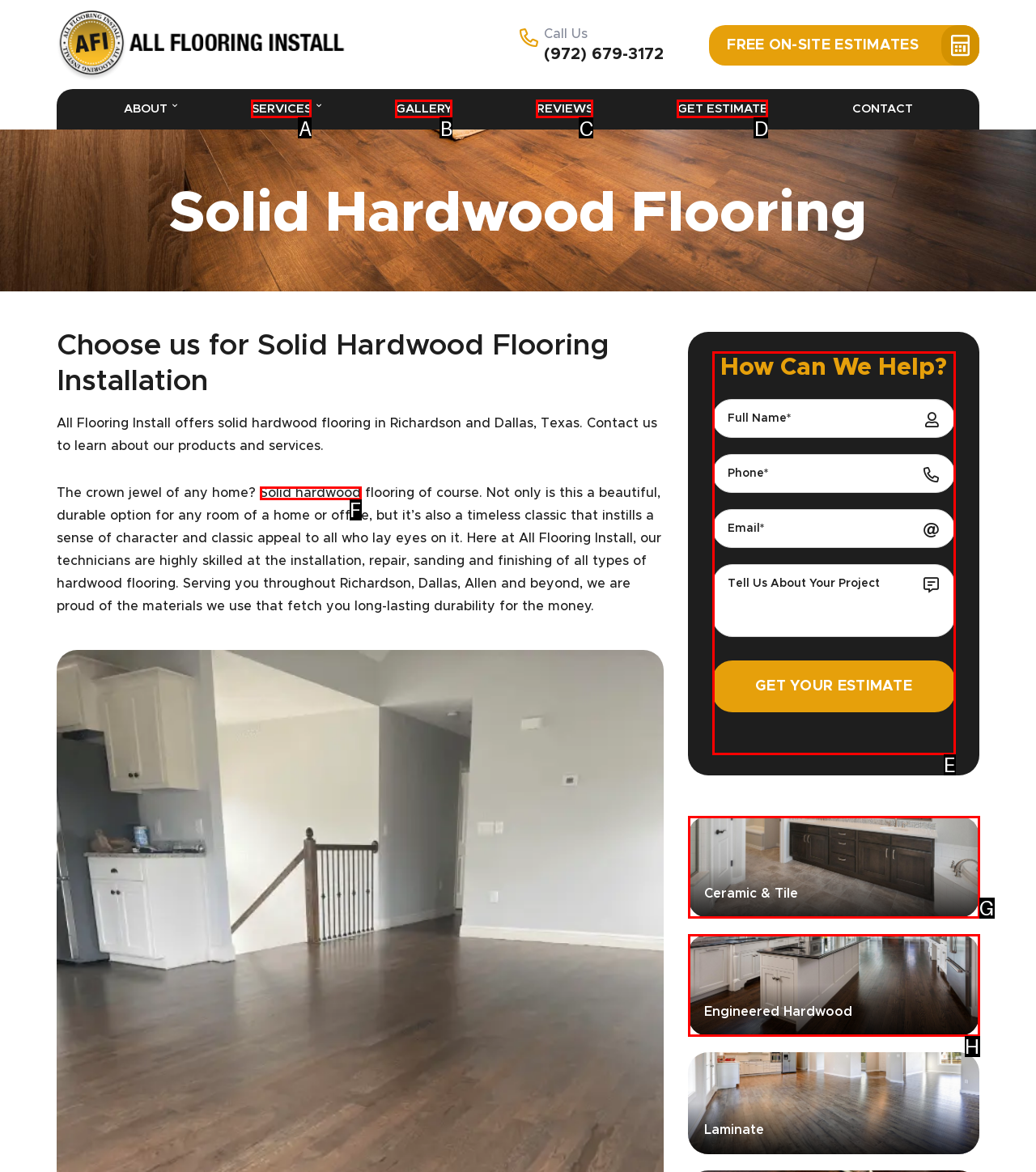Given the task: Fill out the contact form, tell me which HTML element to click on.
Answer with the letter of the correct option from the given choices.

E